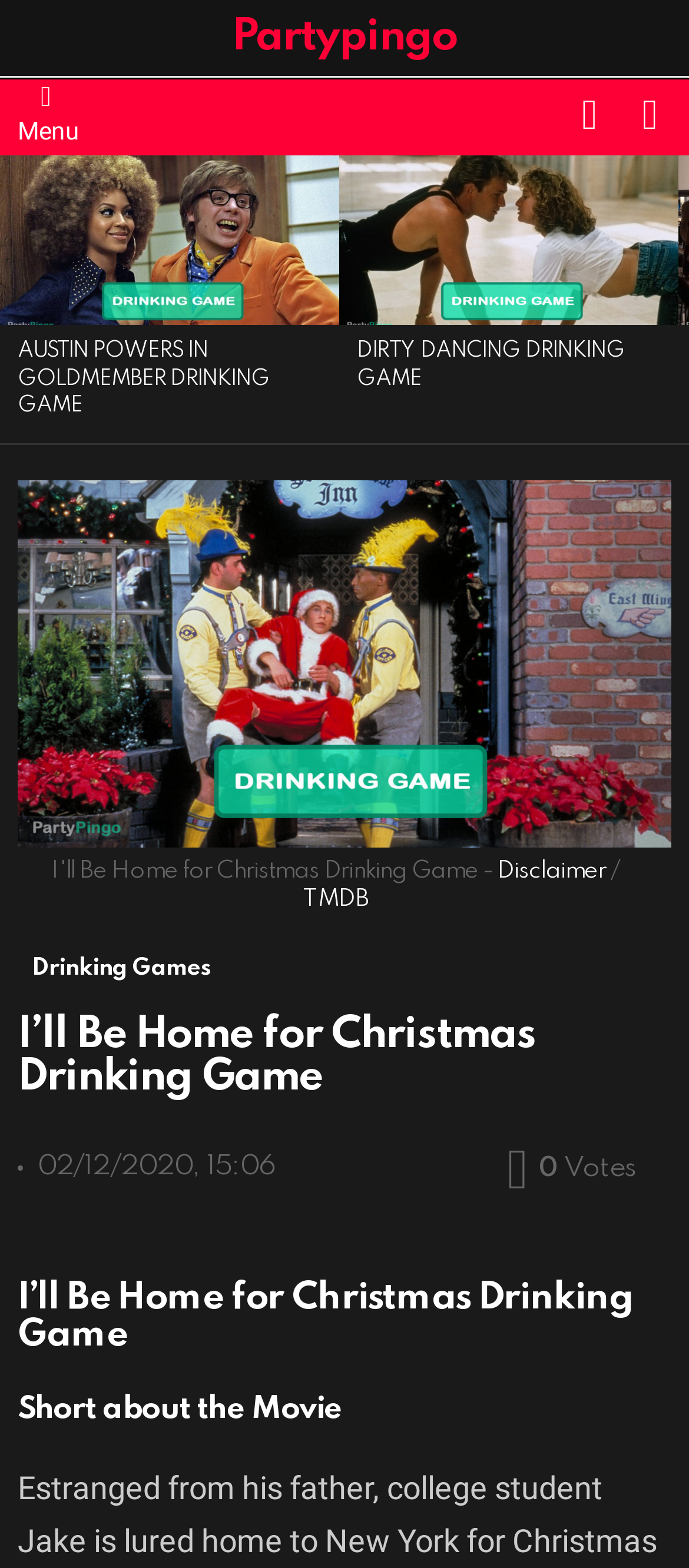What is the name of the website?
Provide an in-depth and detailed explanation in response to the question.

I looked at the top of the webpage and found a link with the text 'Partypingo', which is the name of the website.